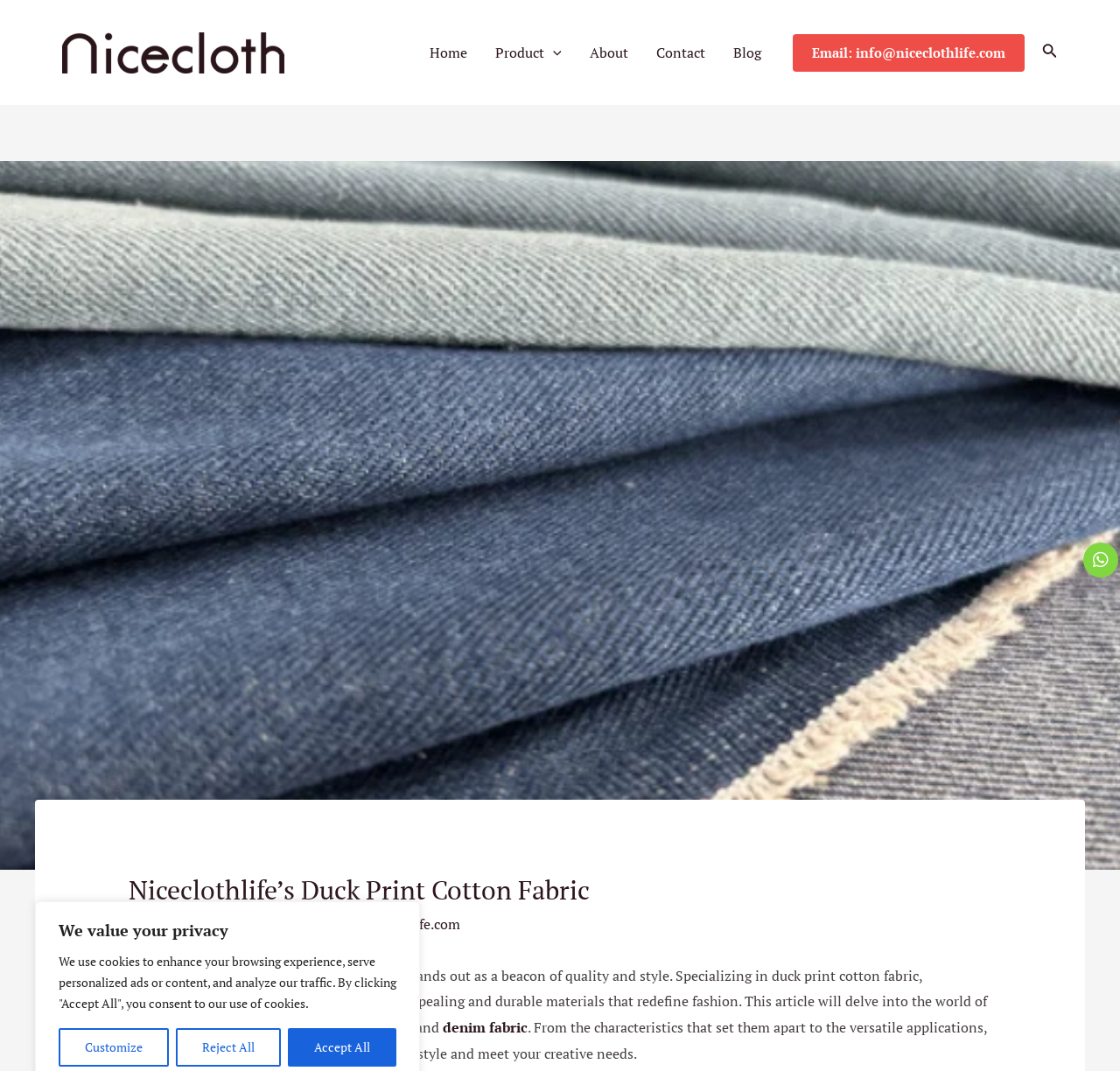What is the purpose of the 'Customize' button?
Answer the question using a single word or phrase, according to the image.

To customize privacy settings